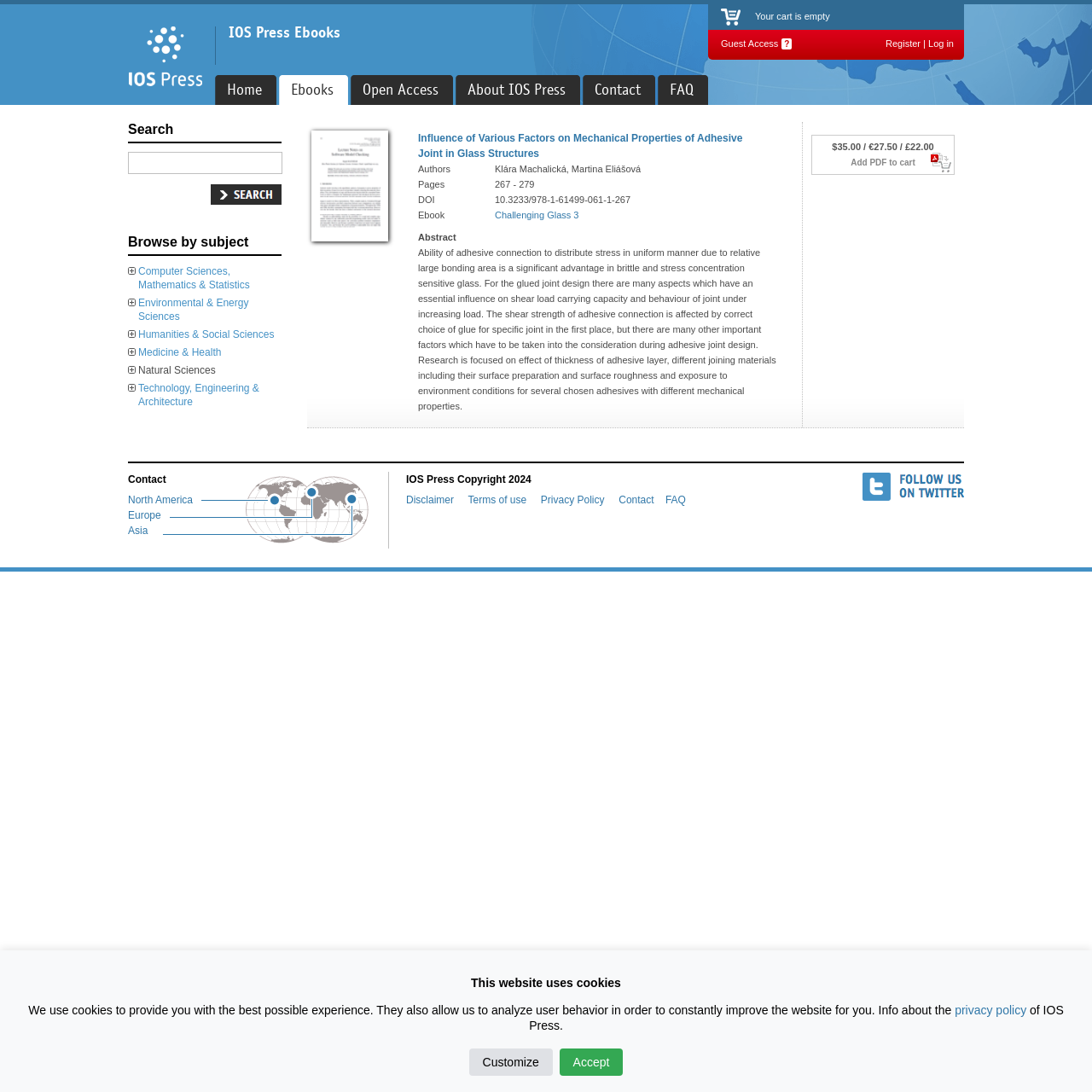What is the title of the ebook?
Use the screenshot to answer the question with a single word or phrase.

Influence of Various Factors on Mechanical Properties of Adhesive Joint in Glass Structures